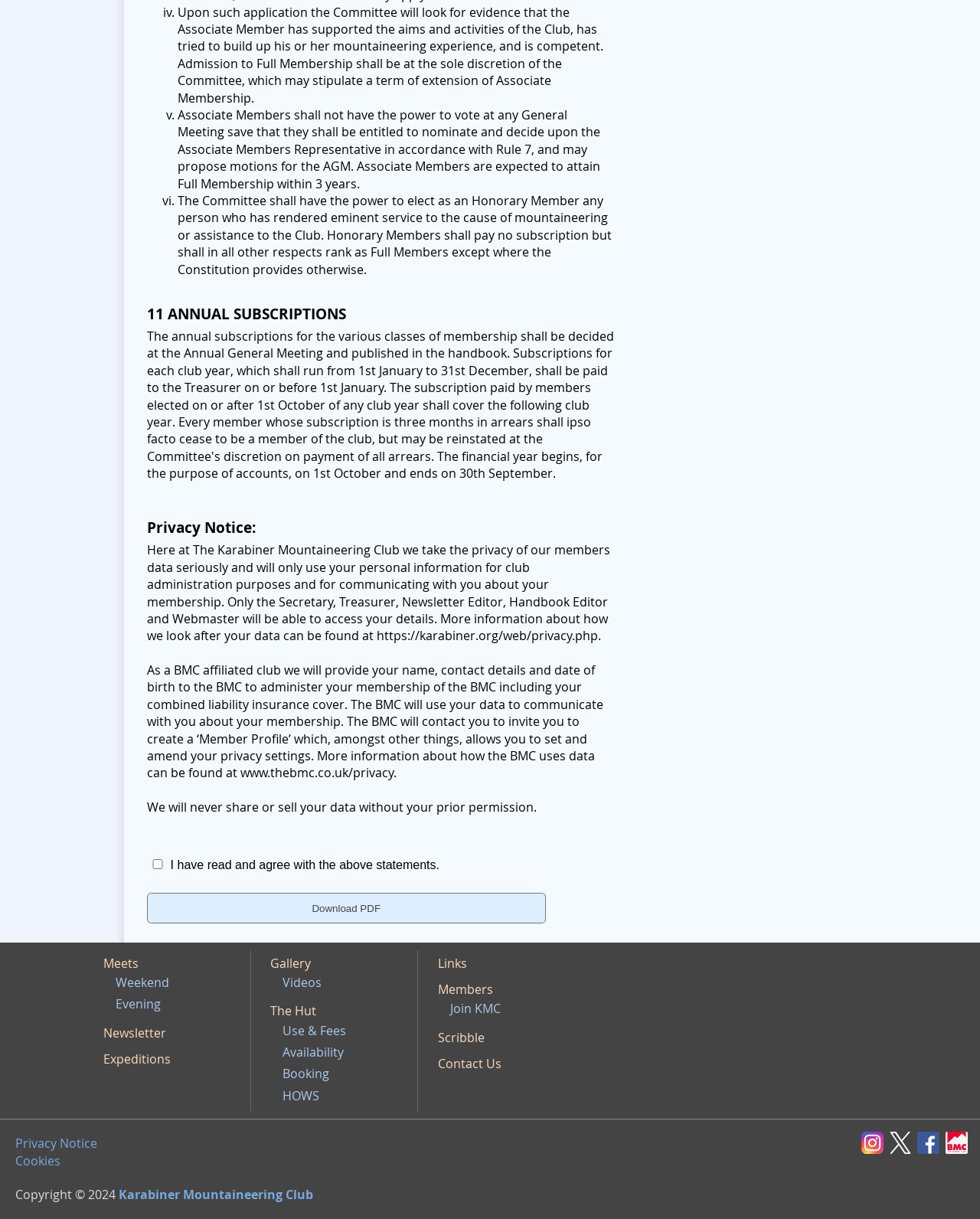What can be downloaded from the webpage?
Using the screenshot, give a one-word or short phrase answer.

A PDF